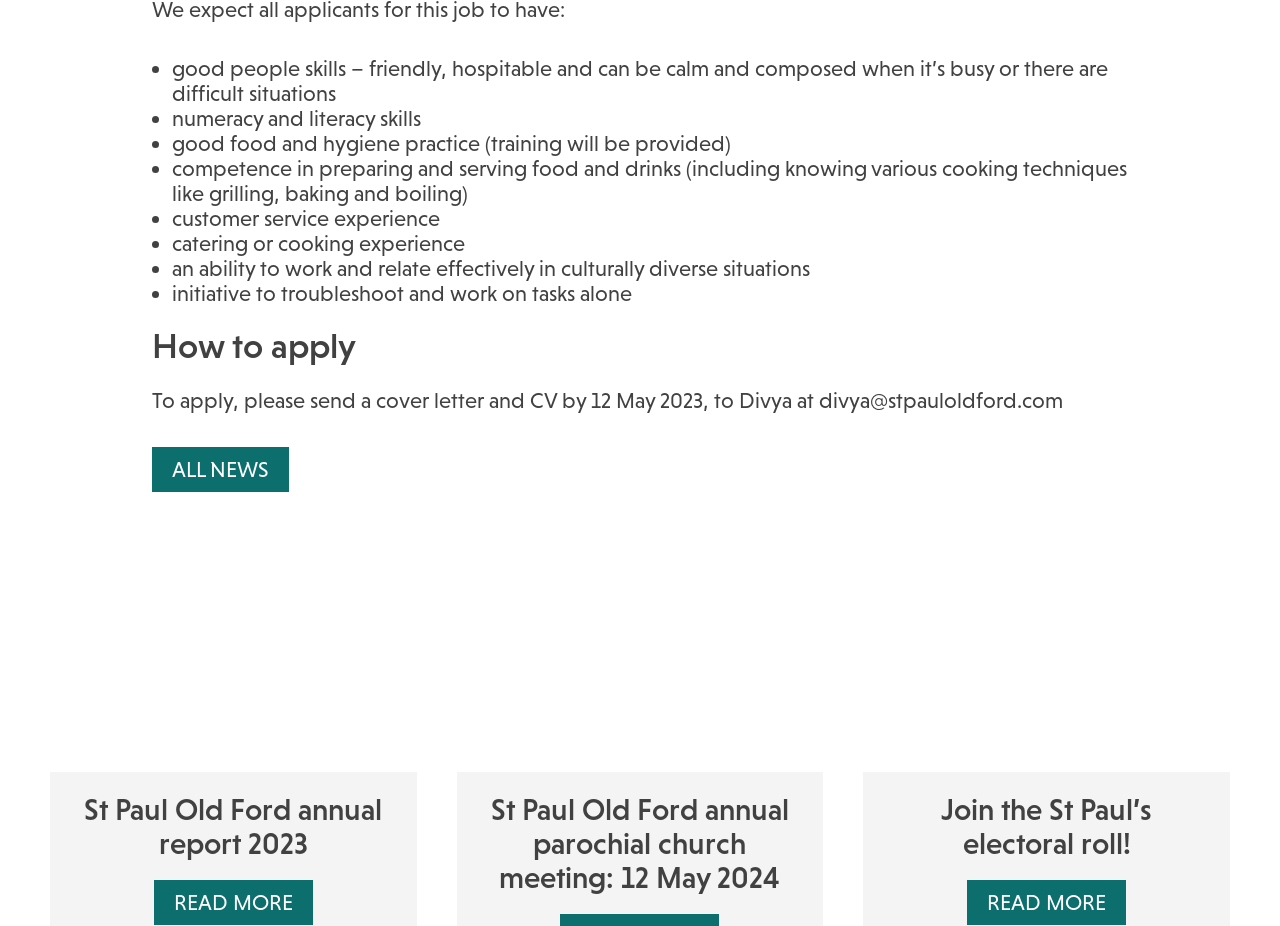Please respond to the question with a concise word or phrase:
What skills are required for the job?

people skills, numeracy, literacy, food and hygiene practice